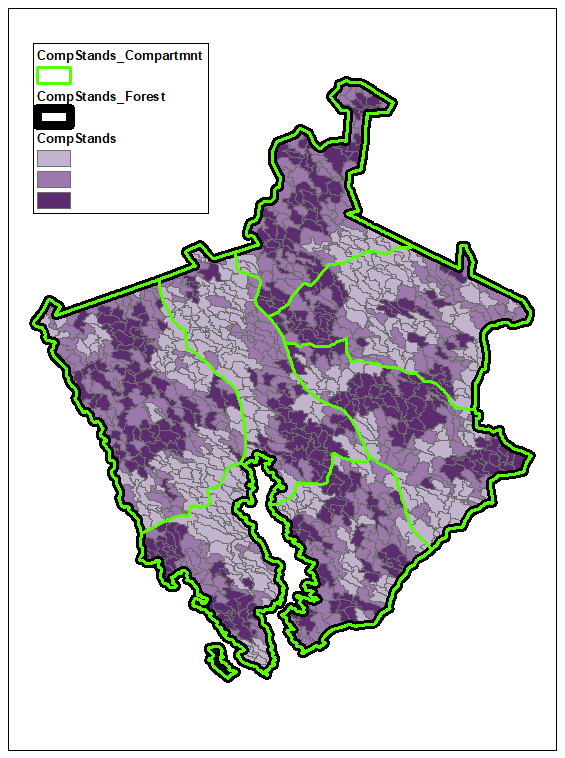Please provide a short answer using a single word or phrase for the question:
What is the purpose of this map layout?

Visualizing forest data